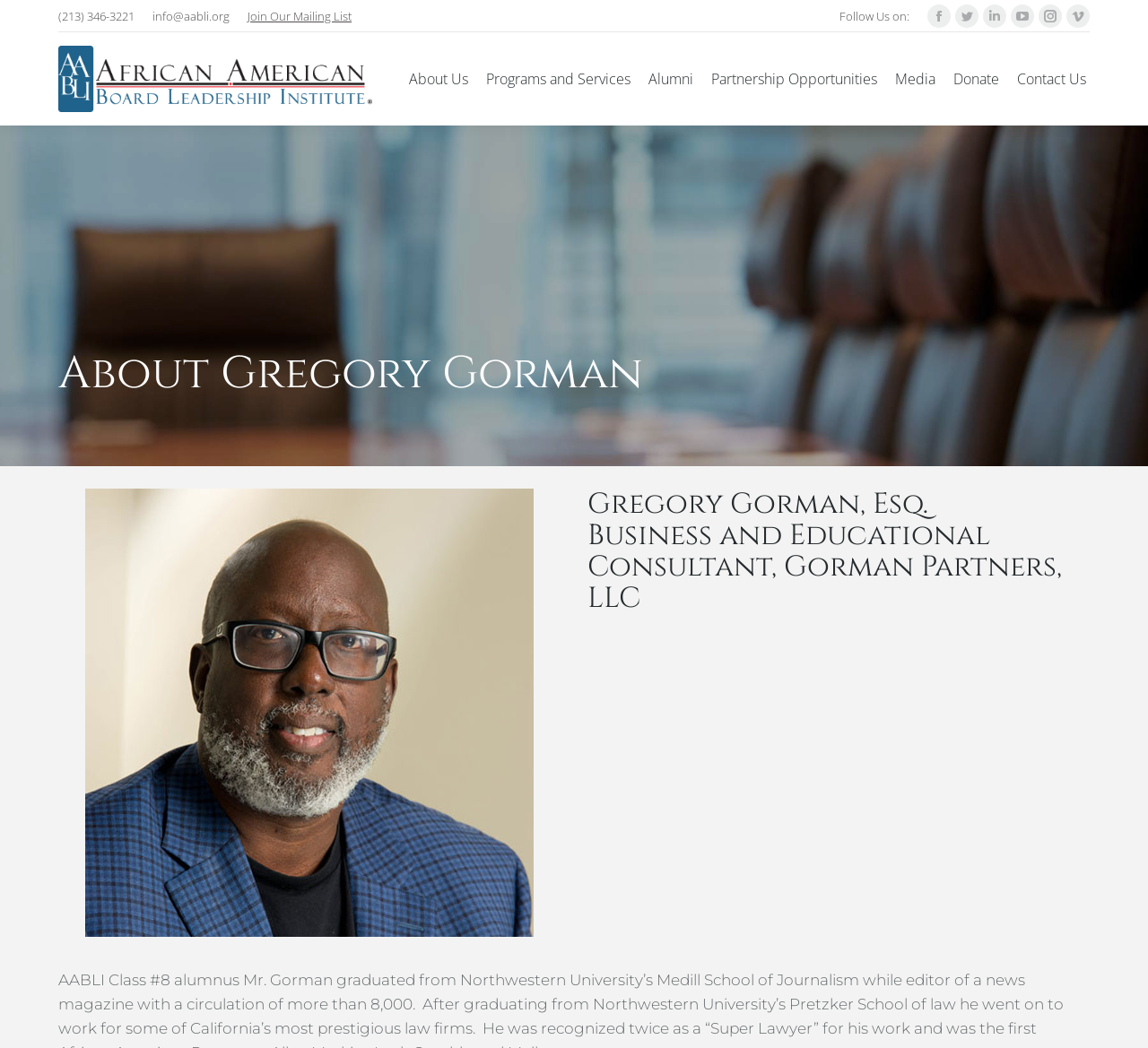Write a detailed summary of the webpage.

The webpage is about Gregory Gorman, and it appears to be a profile or biography page. At the top left, there are three links: a phone number, an email address, and a link to join a mailing list. To the right of these links, there is a "Follow Us on" section with links to various social media platforms, including Facebook, Twitter, LinkedIn, YouTube, Instagram, and Vimeo.

Below the social media links, there is a logo for AABLI (African American Board Leadership Institute) with a link to the organization's homepage. Next to the logo, there is a horizontal menu bar with seven menu items: About Us, Programs and Services, Alumni, Partnership Opportunities, Media, Donate, and Contact Us.

The main content of the page is divided into two sections. On the left, there is a heading "About Gregory Gorman" followed by a large image that takes up most of the left side of the page. On the right, there is a heading with Gregory Gorman's title and company, "Gregory Gorman, Esq. Business and Educational Consultant, Gorman Partners, LLC".